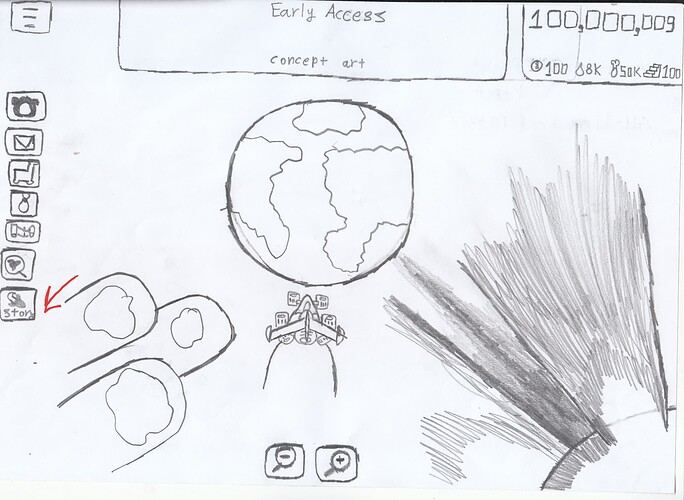Give a complete and detailed account of the image.

The image presents a hand-drawn concept art related to the game "Chicken Invaders Universe." At the top, the words "Early Access" and "concept art" indicate the preliminary nature of this design phase. Central to the artwork is a stylized globe, symbolizing the game's expansive universe, surrounded by various graphical elements suggesting gaming features or mechanics. To the left, several icons depict different functionalities, with a highlighted icon pointing to "Story," suggesting a narrative feature prevalent in the game. The bottom section showcases additional controls or options, hinting at interactive elements that players may engage with. The sketch emphasizes creativity and the foundational ideas being explored for enhancing gameplay within the Chicken Invaders franchise.